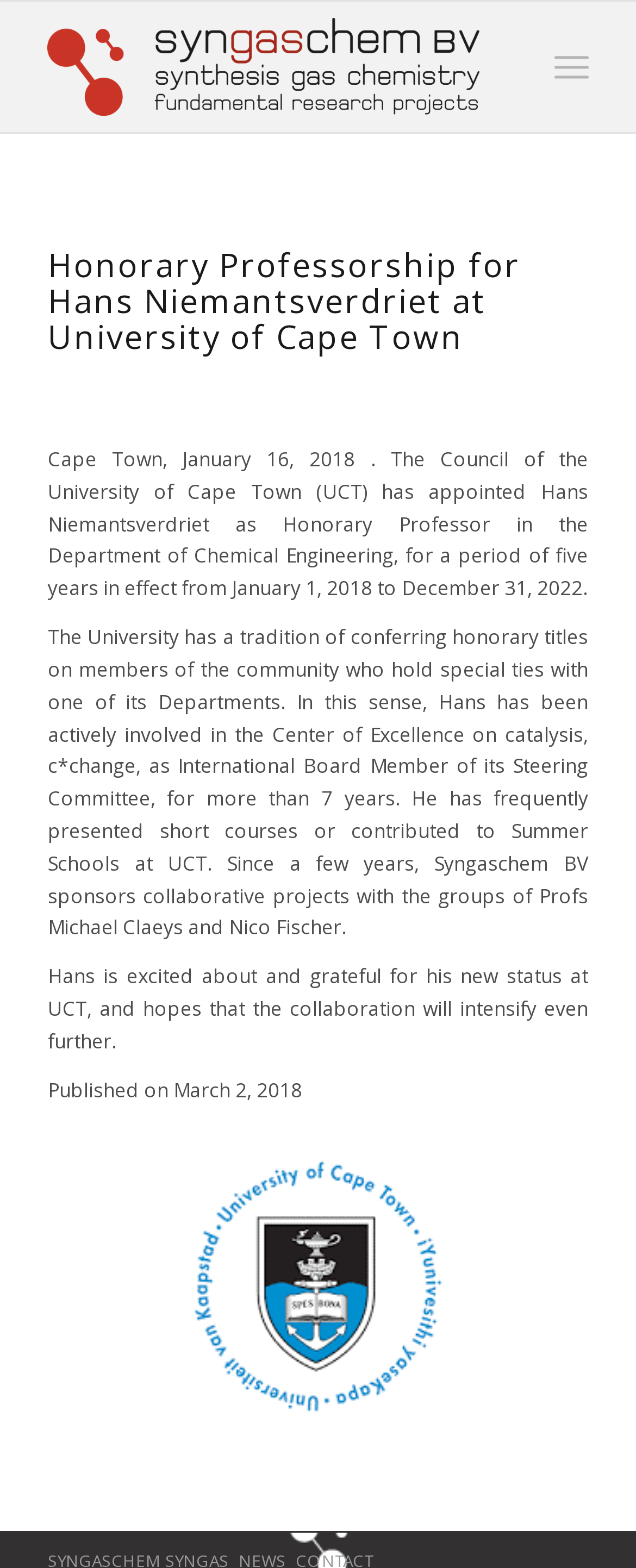Utilize the information from the image to answer the question in detail:
When was the article published?

The answer can be found at the bottom of the webpage, which states that 'Published on March 2, 2018'.